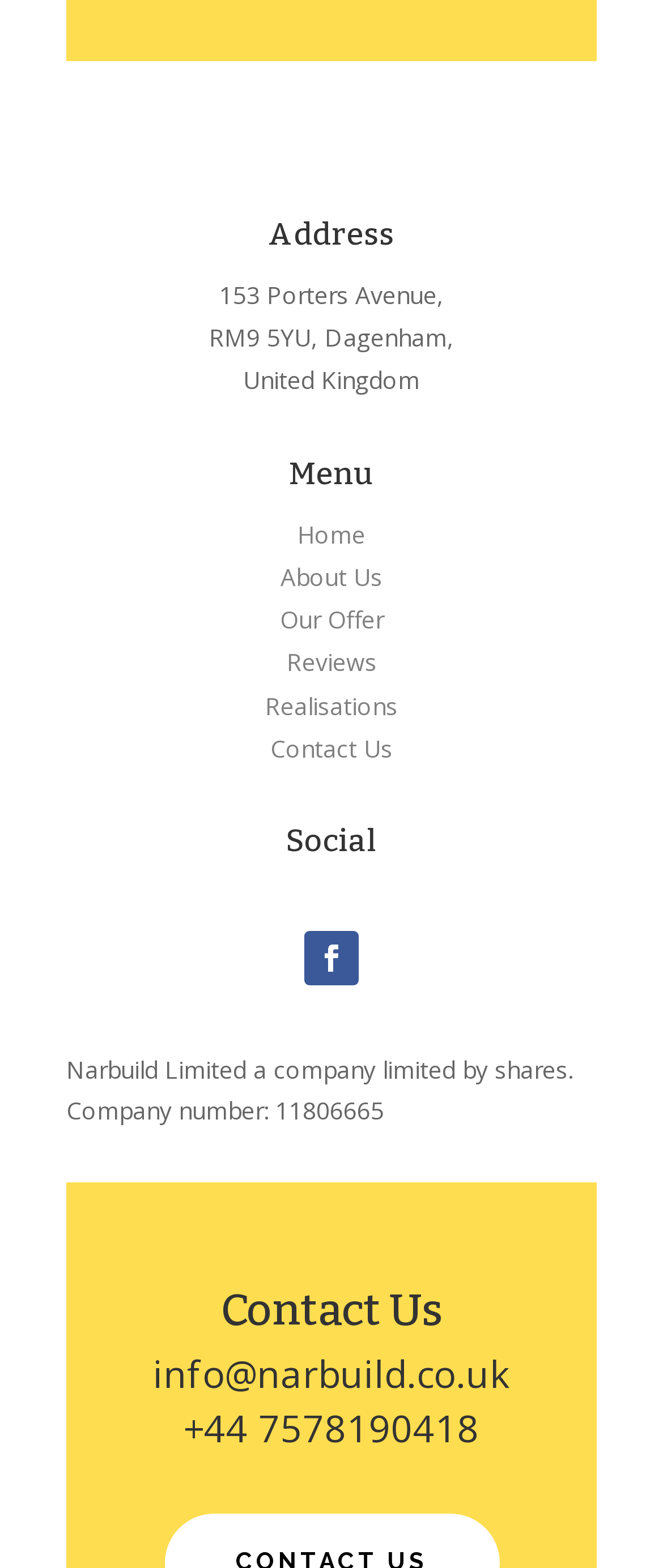Please provide the bounding box coordinates in the format (top-left x, top-left y, bottom-right x, bottom-right y). Remember, all values are floating point numbers between 0 and 1. What is the bounding box coordinate of the region described as: Home

[0.449, 0.33, 0.551, 0.351]